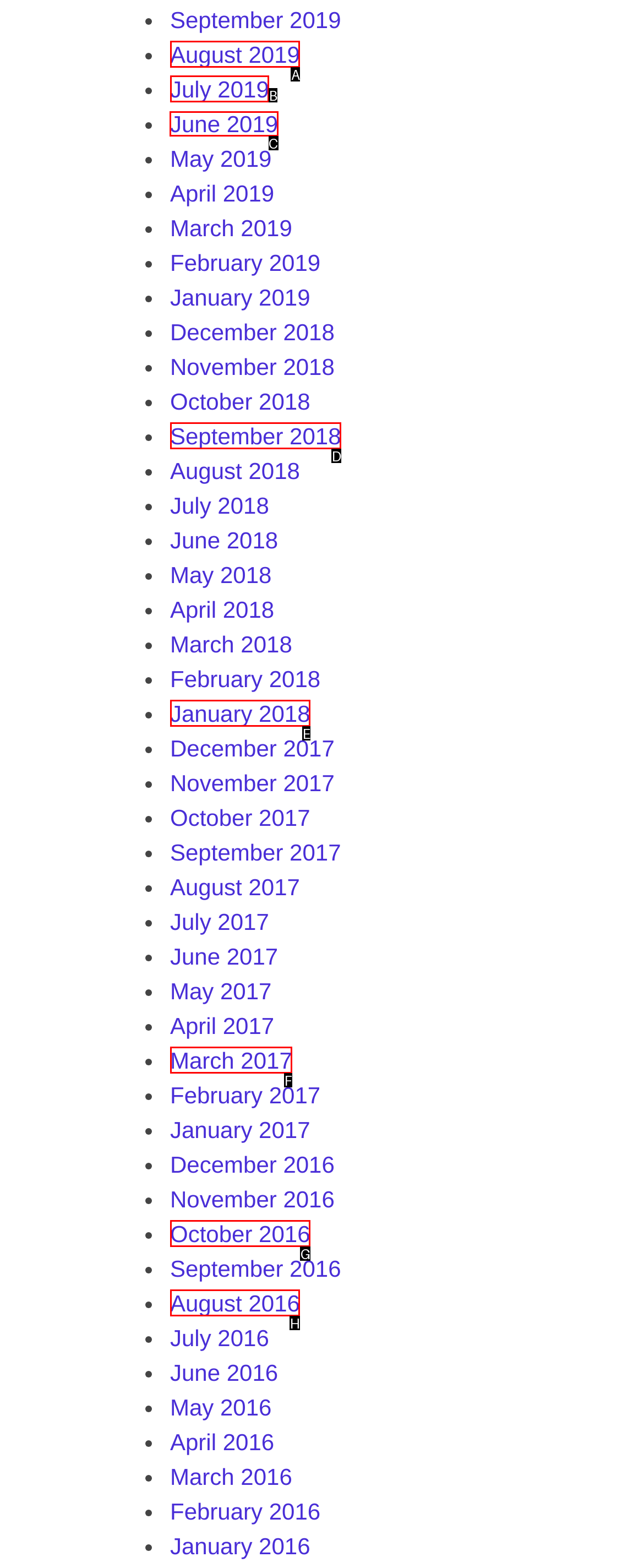Choose the HTML element that should be clicked to accomplish the task: View June 2019. Answer with the letter of the chosen option.

C